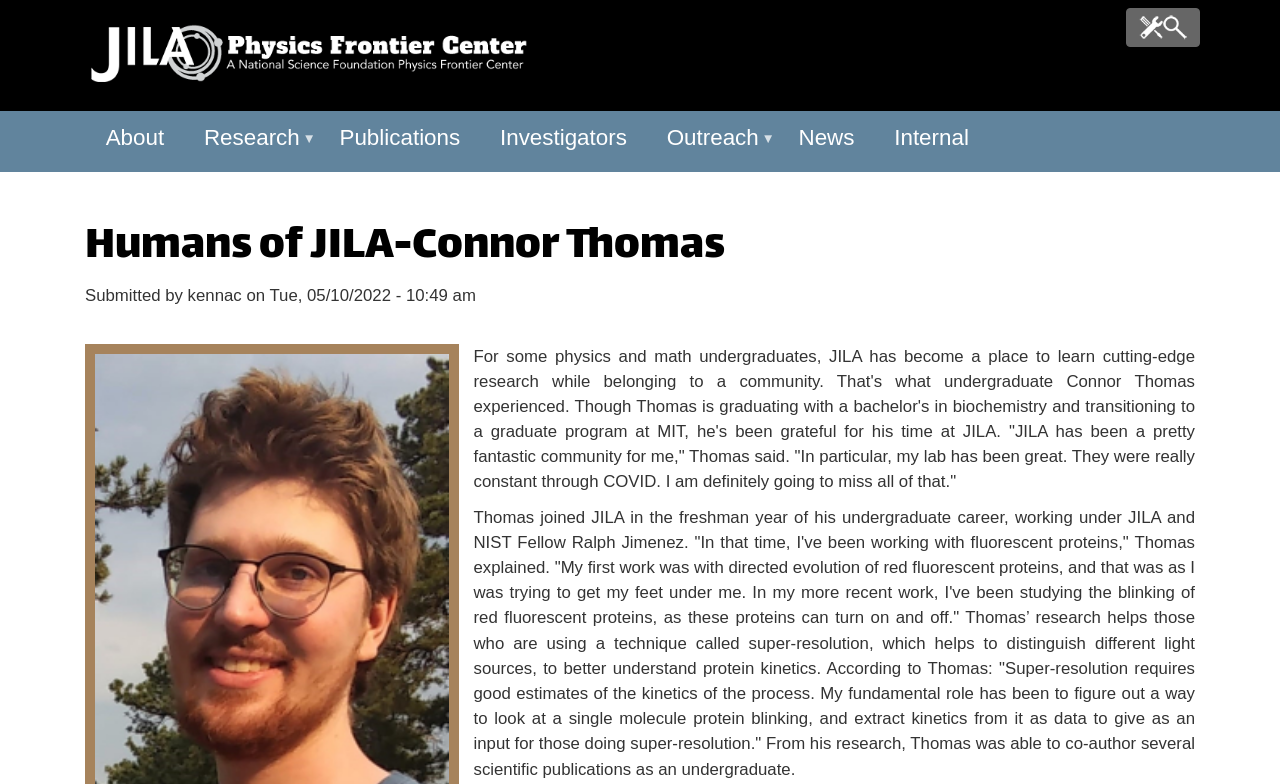Find the bounding box coordinates for the HTML element described as: "Email". The coordinates should consist of four float values between 0 and 1, i.e., [left, top, right, bottom].

None